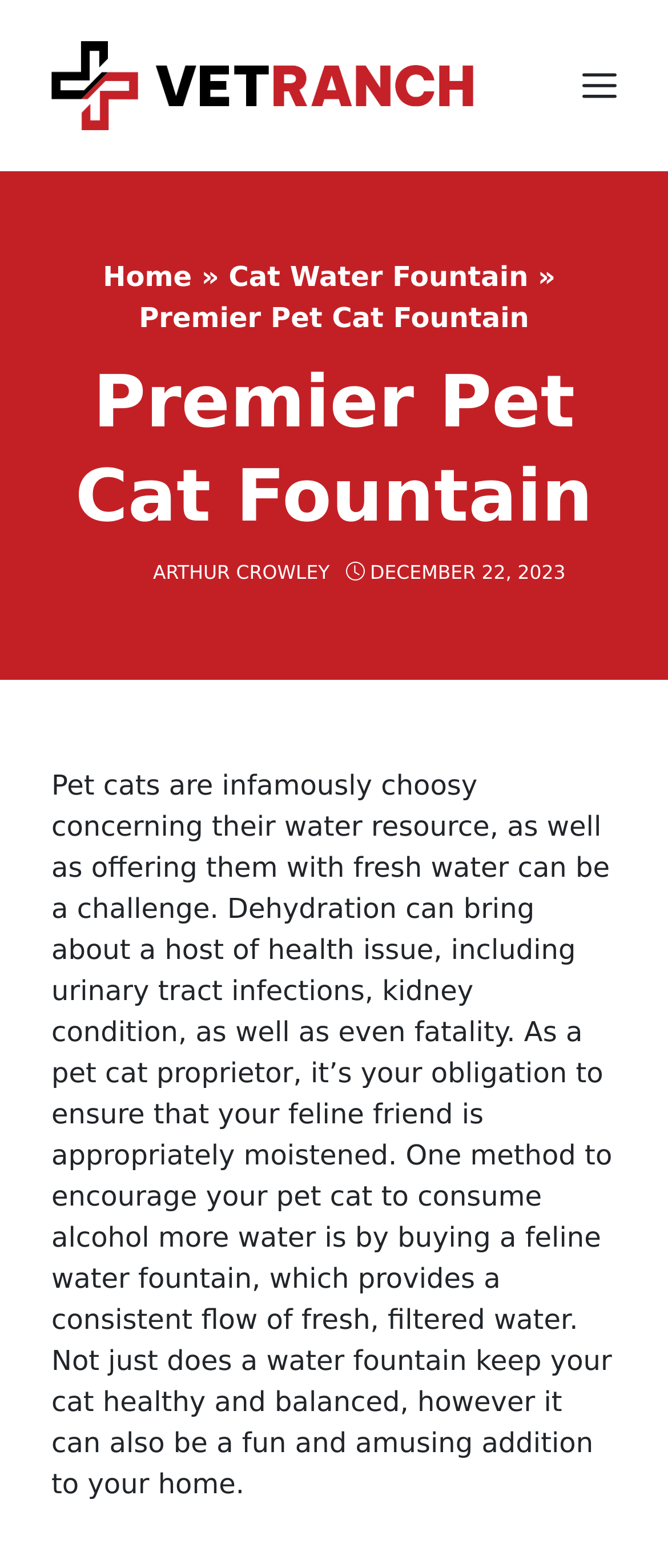Determine the main heading of the webpage and generate its text.

Premier Pet Cat Fountain